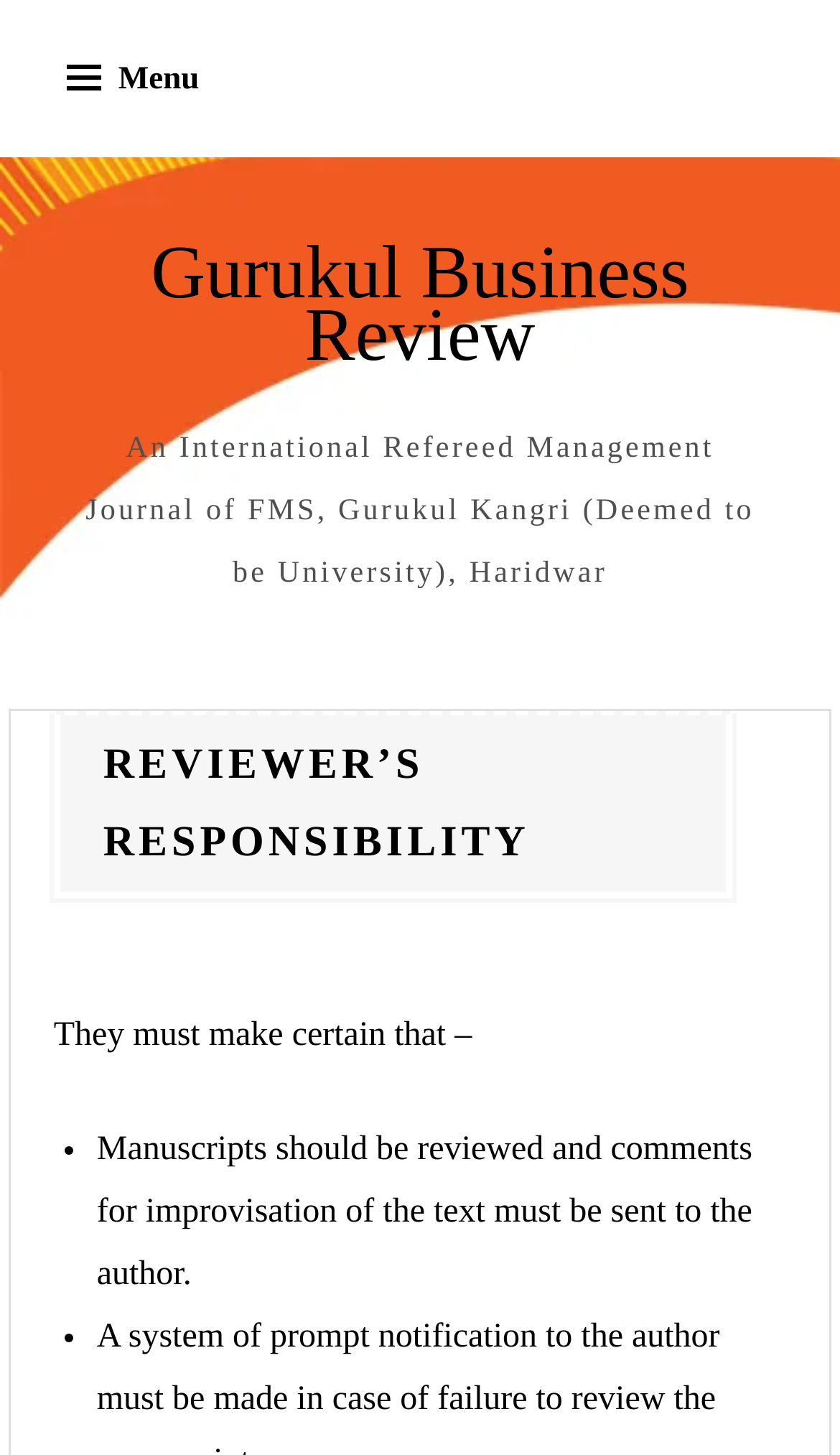Using the provided description: "Gurukul Business Review", find the bounding box coordinates of the corresponding UI element. The output should be four float numbers between 0 and 1, in the format [left, top, right, bottom].

[0.18, 0.158, 0.82, 0.259]